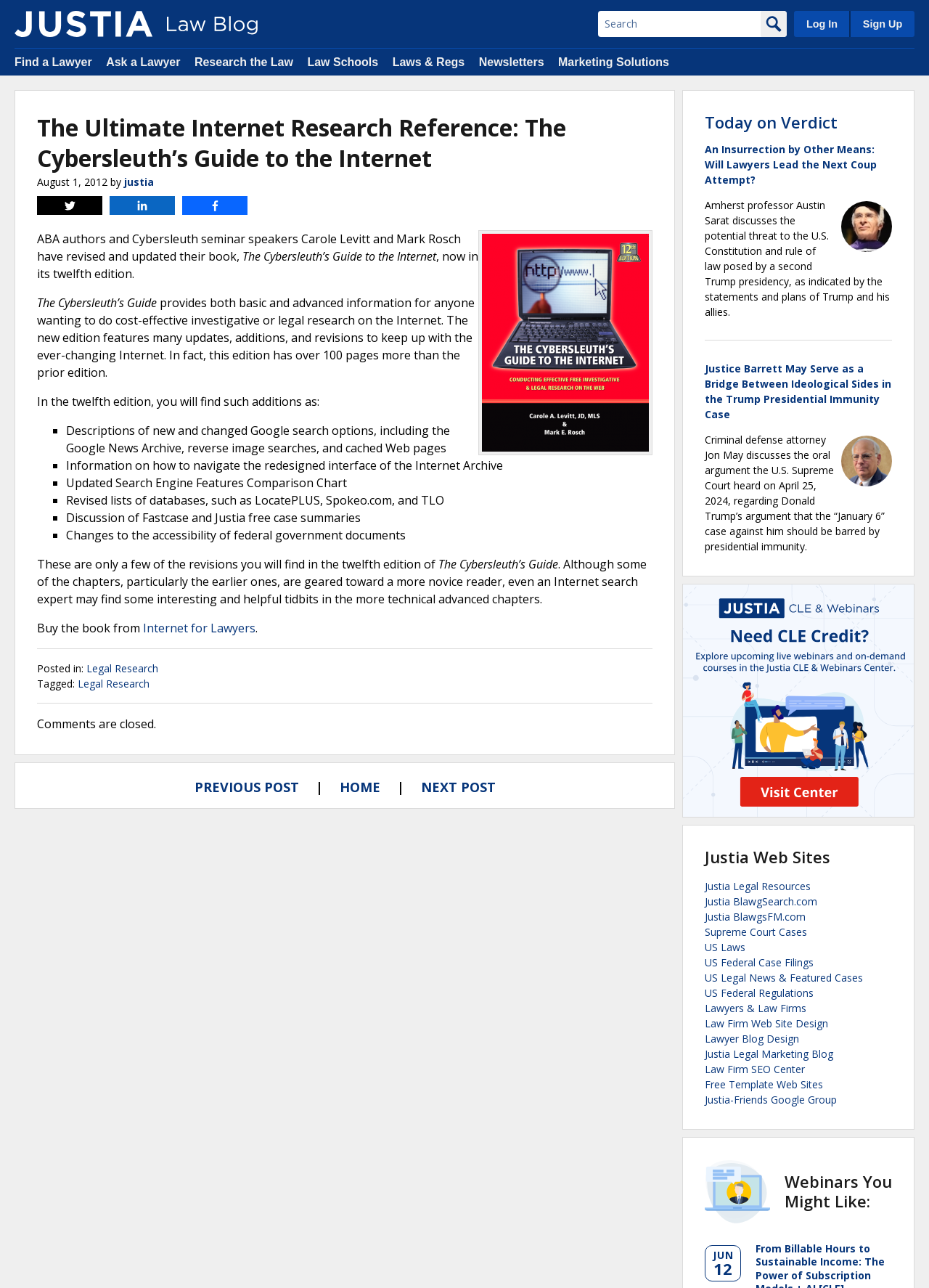Please determine the bounding box coordinates of the element's region to click in order to carry out the following instruction: "Sign up for an account". The coordinates should be four float numbers between 0 and 1, i.e., [left, top, right, bottom].

[0.914, 0.008, 0.984, 0.029]